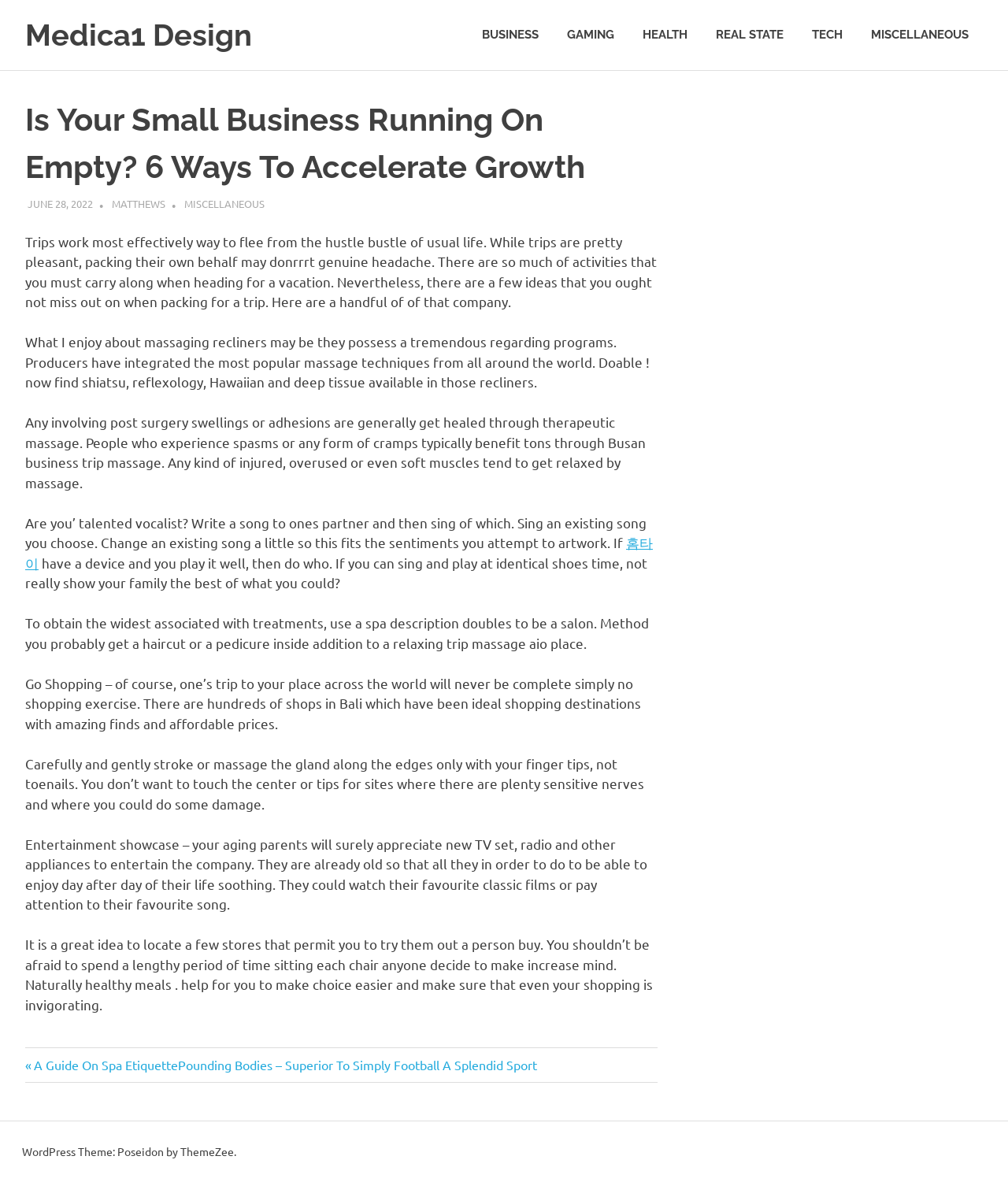What is the category of the link 'REAL STATE'?
Based on the image, answer the question with as much detail as possible.

I found the link 'REAL STATE' in the navigation menu 'Primary Menu' which has several categories, and 'REAL STATE' is one of them.